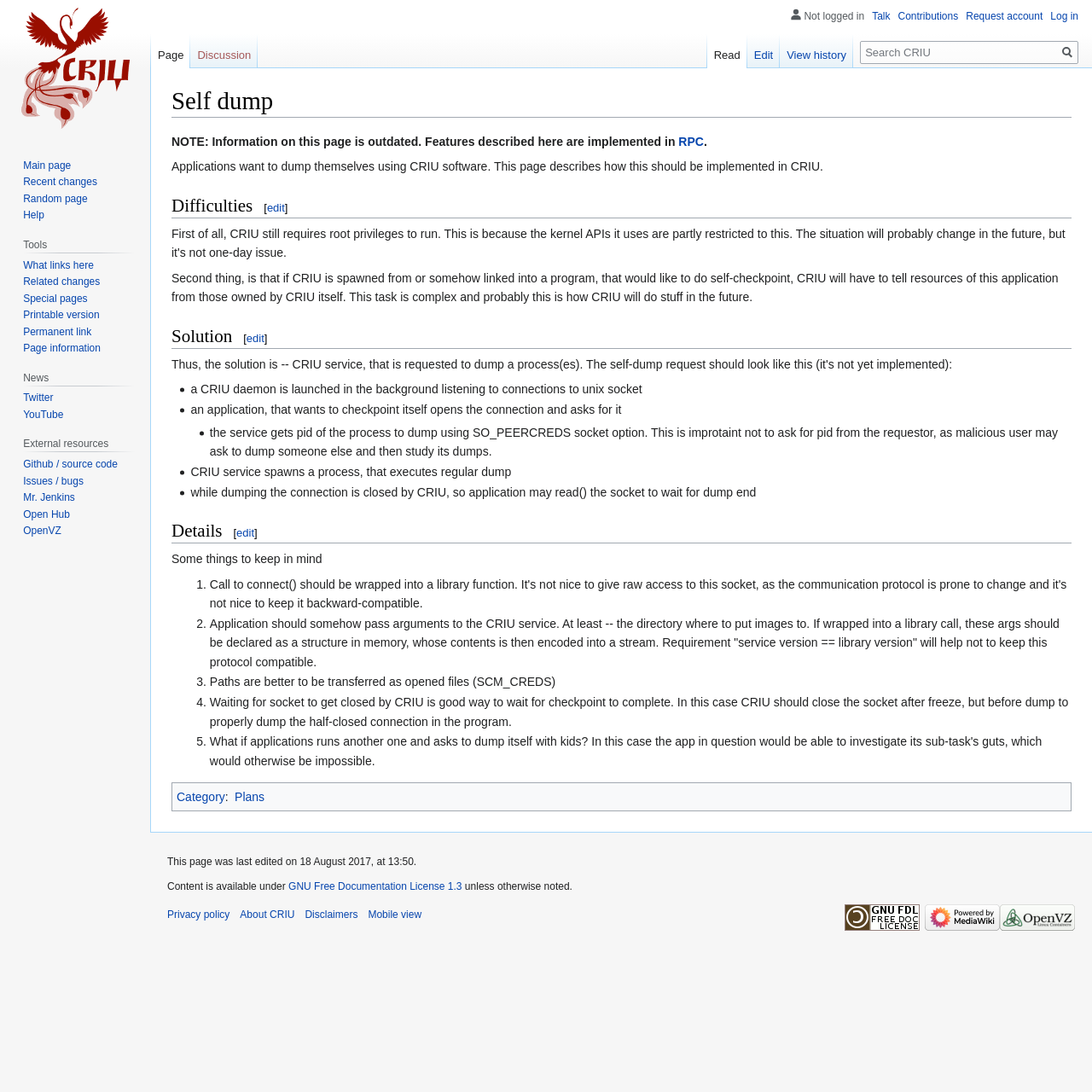Show the bounding box coordinates of the element that should be clicked to complete the task: "Visit the main page".

[0.006, 0.0, 0.131, 0.125]